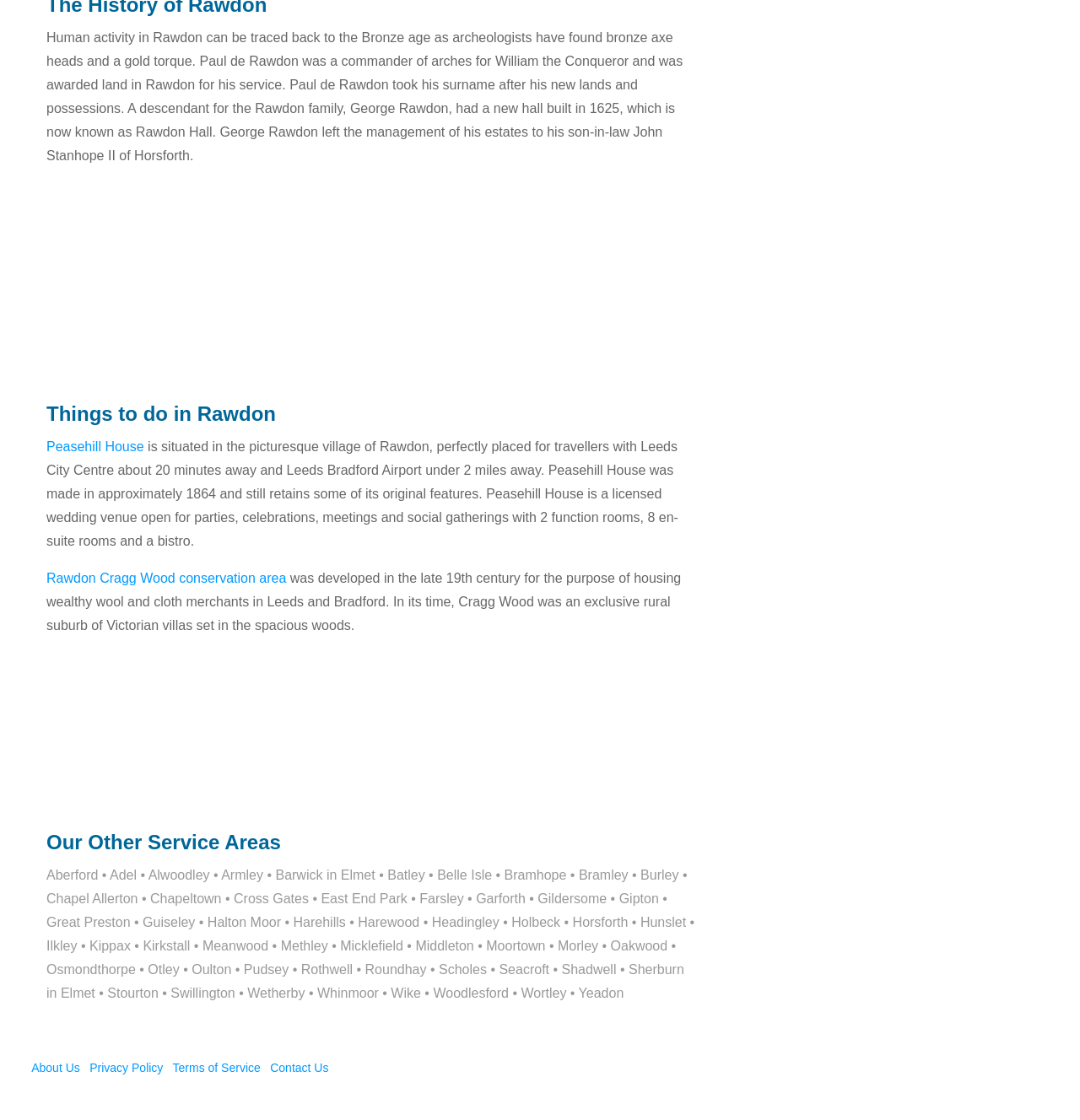Find the bounding box coordinates of the element's region that should be clicked in order to follow the given instruction: "Learn about Horsforth". The coordinates should consist of four float numbers between 0 and 1, i.e., [left, top, right, bottom].

[0.53, 0.817, 0.582, 0.83]